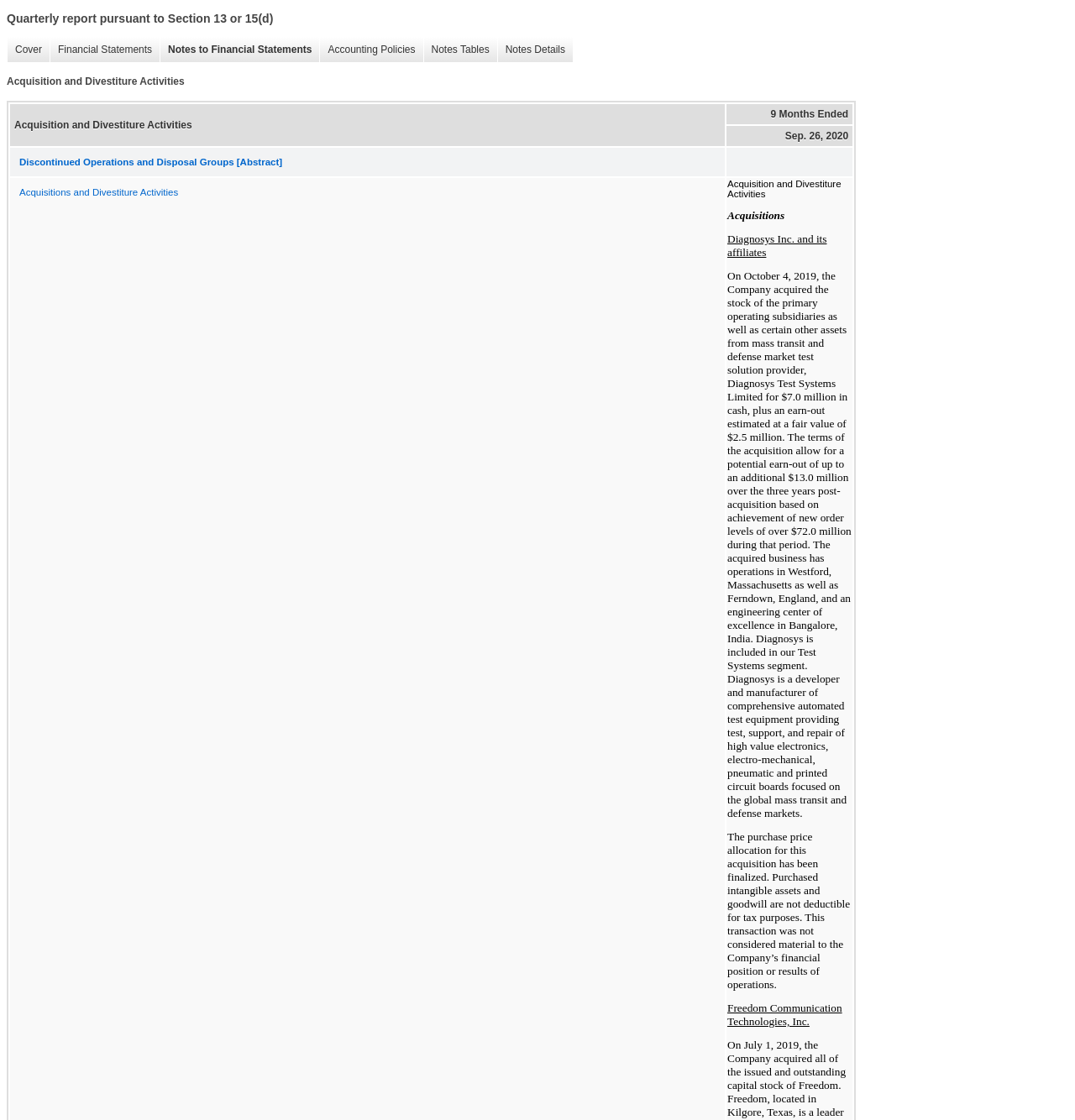Provide the bounding box coordinates of the HTML element described by the text: "Notes to Financial Statements �".

[0.148, 0.033, 0.297, 0.056]